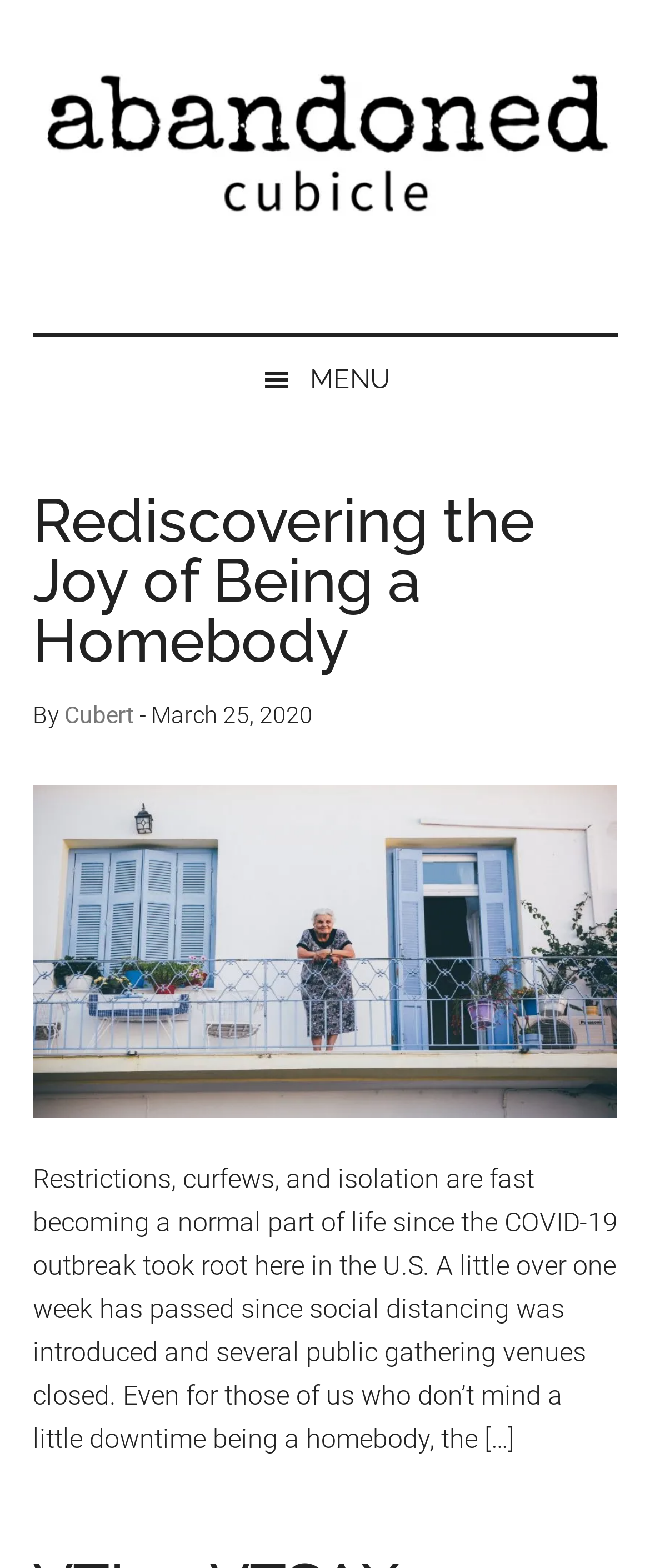Locate the UI element described by alt="abandoned cubicle logo" and provide its bounding box coordinates. Use the format (top-left x, top-left y, bottom-right x, bottom-right y) with all values as floating point numbers between 0 and 1.

[0.05, 0.043, 0.95, 0.149]